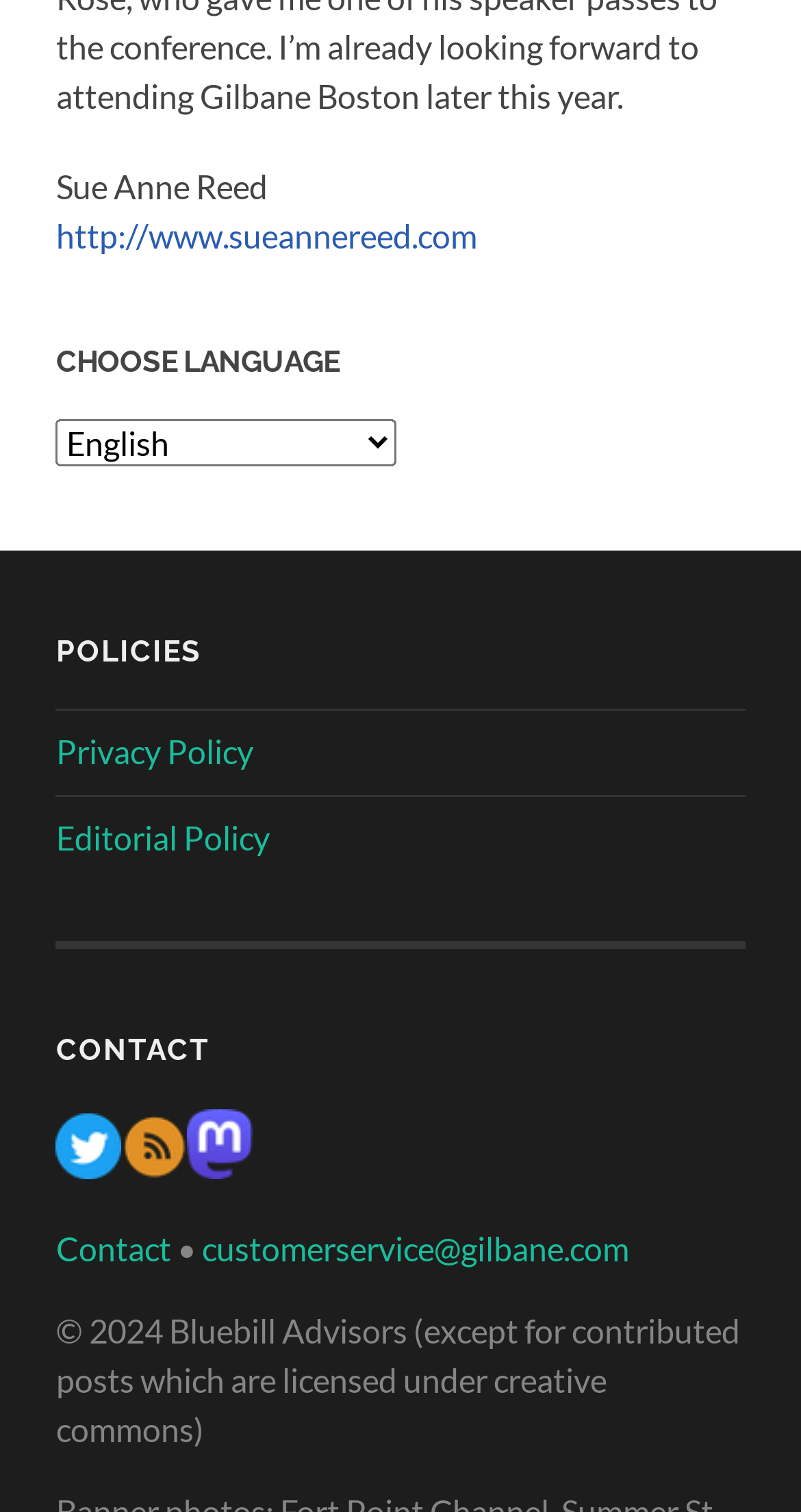Please determine the bounding box coordinates, formatted as (top-left x, top-left y, bottom-right x, bottom-right y), with all values as floating point numbers between 0 and 1. Identify the bounding box of the region described as: Editorial Policy

[0.07, 0.54, 0.337, 0.566]